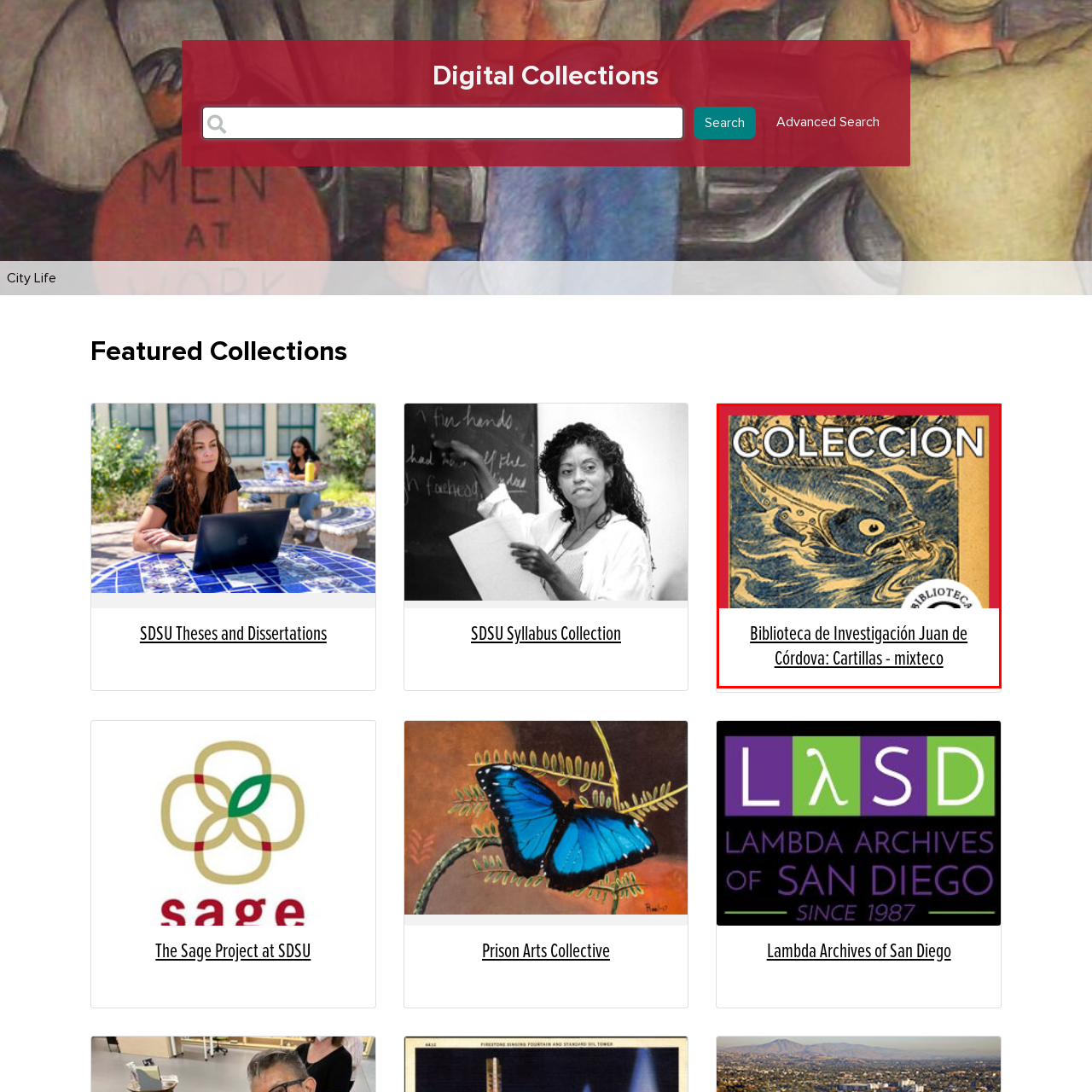Generate a detailed explanation of the image that is highlighted by the red box.

The image features the title "Colección" prominently at the top, indicating that it is part of a collection. Below this, the caption reads "Biblioteca de Investigación Juan de Córdoba: Cartillas - mixteco," suggesting that the collection focuses on mixteco language materials. The background includes an illustration that appears to represent cultural or historical themes, possibly related to the mixteco heritage. This collection is likely curated for educational or research purposes, highlighting the importance of preserving and sharing vital linguistic and cultural resources from the mixteco community. The overall presentation is inviting, aiming to engage viewers and foster interest in the collection's contents.